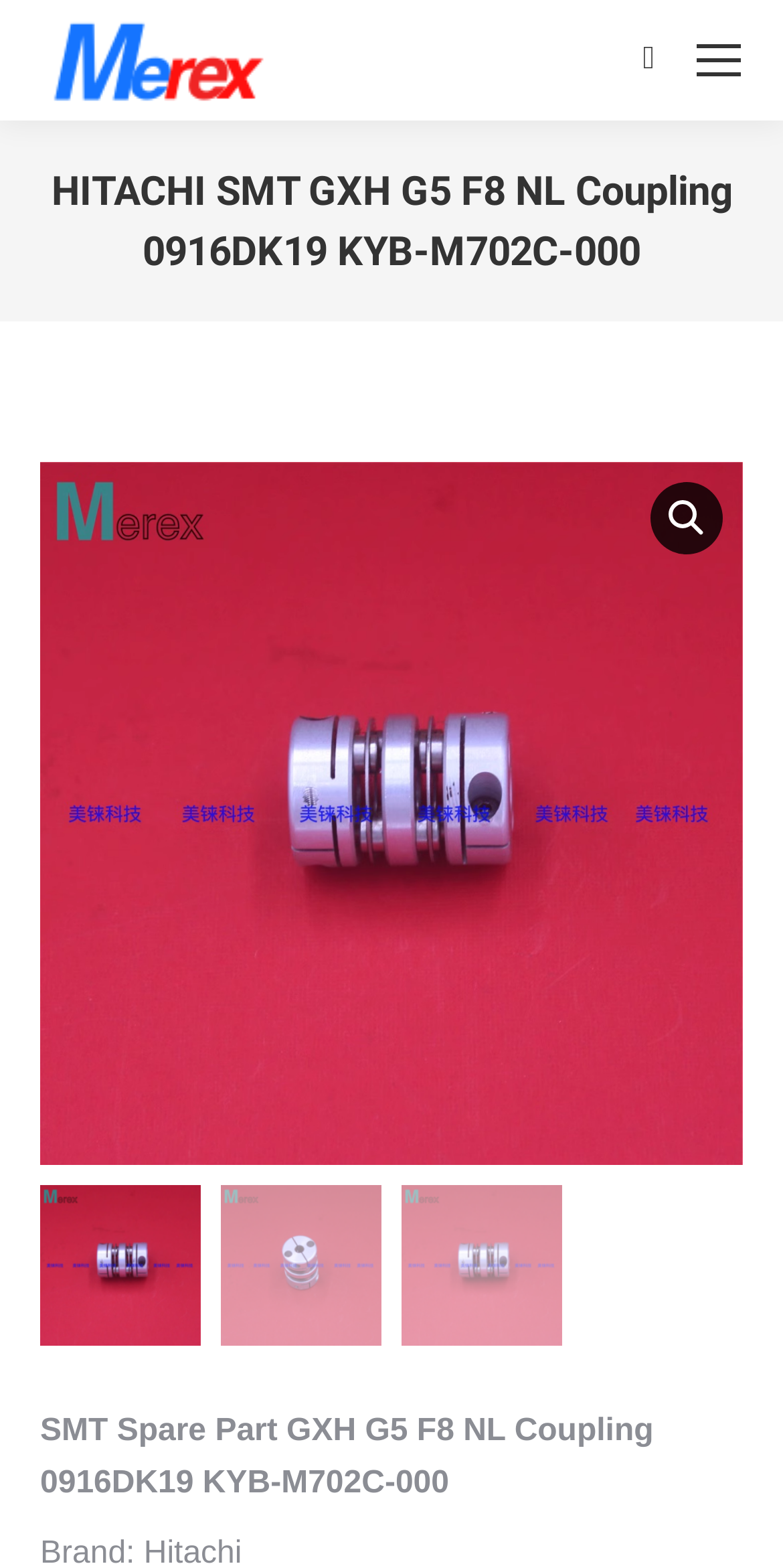Please study the image and answer the question comprehensively:
What is the part name of the coupling?

The part name of the coupling can be found in the product description, which mentions that the part name is 'Coupling'. This is a general term that describes the type of product being sold.